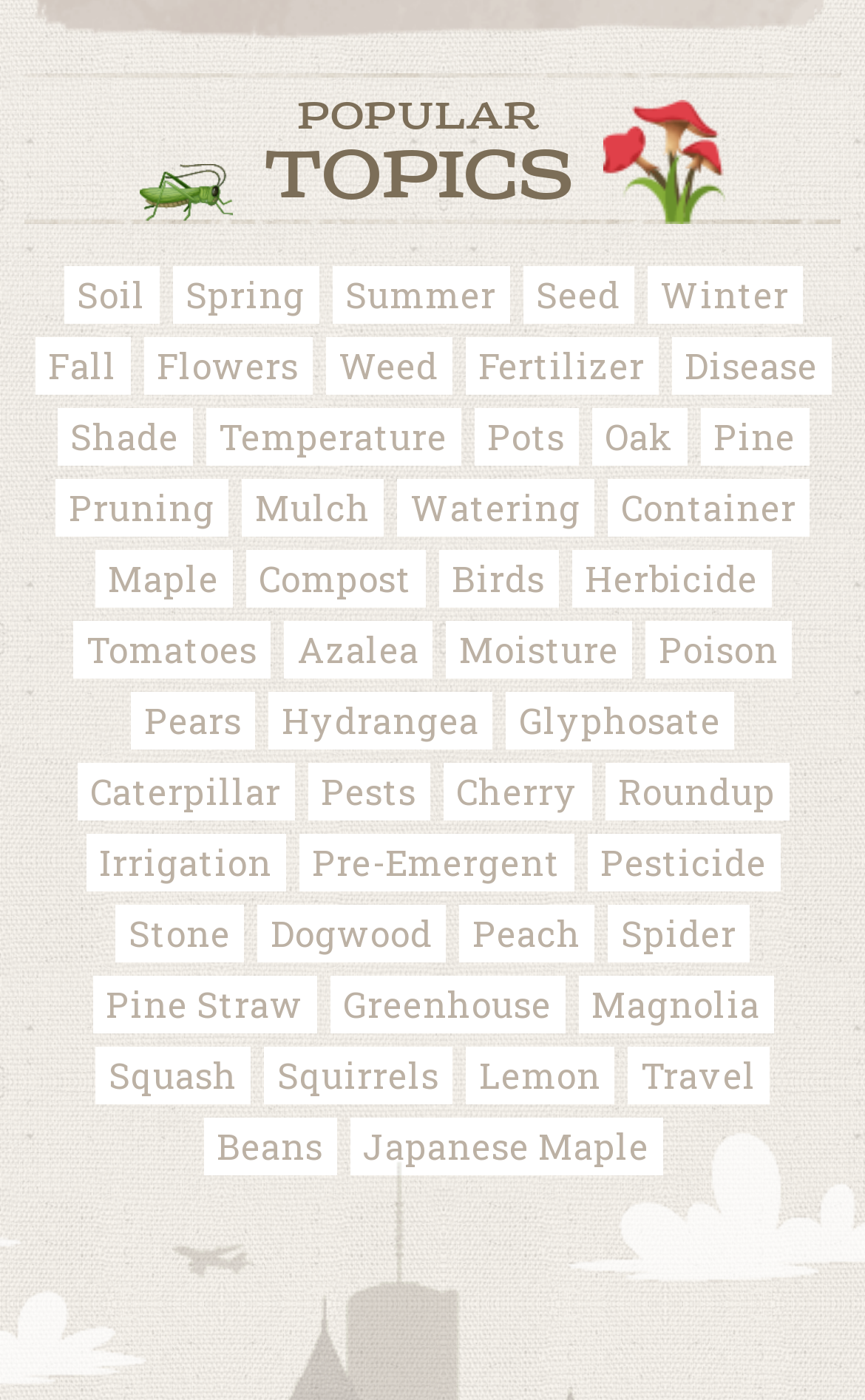Could you specify the bounding box coordinates for the clickable section to complete the following instruction: "Check out Pruning"?

[0.064, 0.341, 0.264, 0.383]